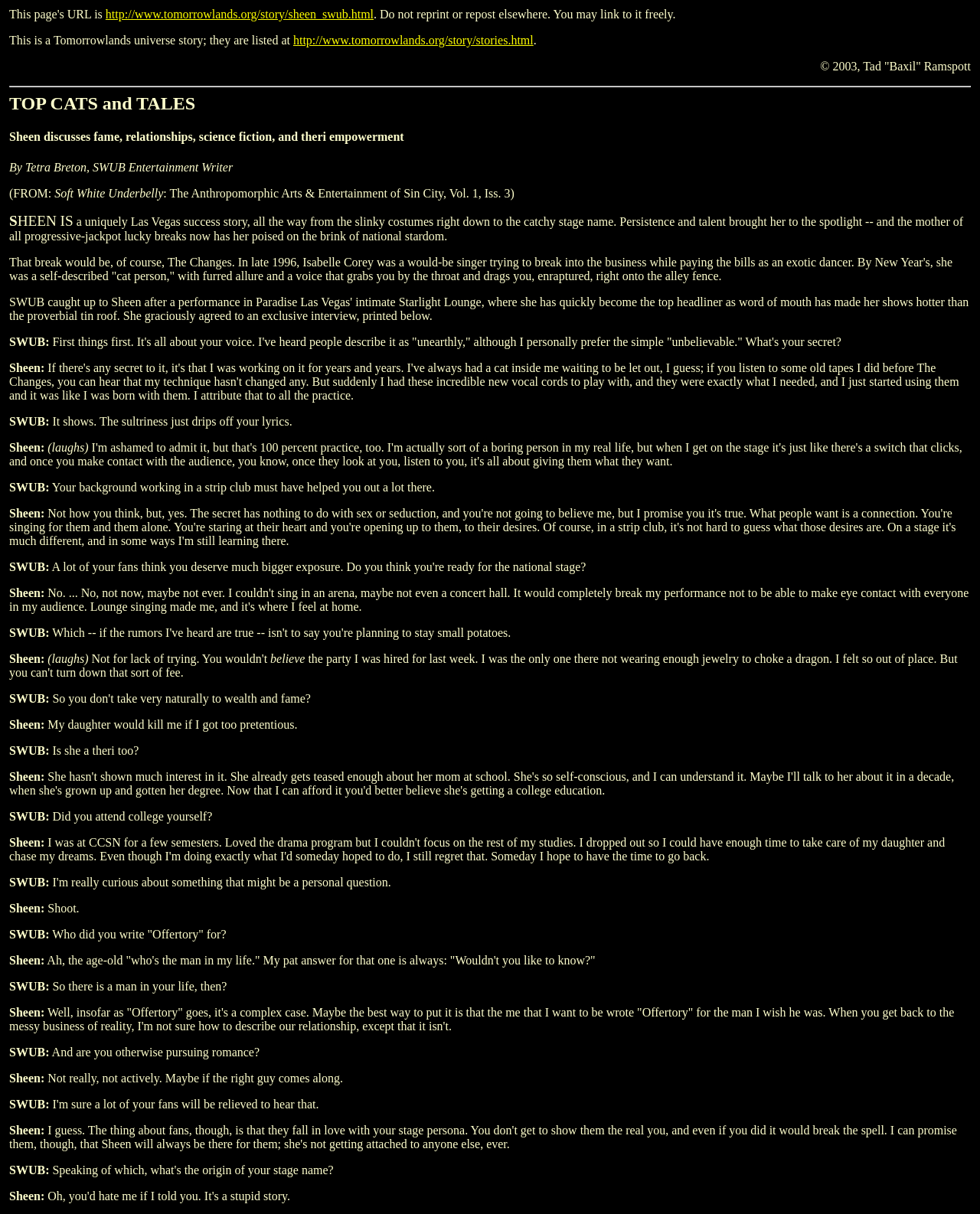Answer the question in a single word or phrase:
What is Sheen's attitude towards romance?

Not actively pursuing